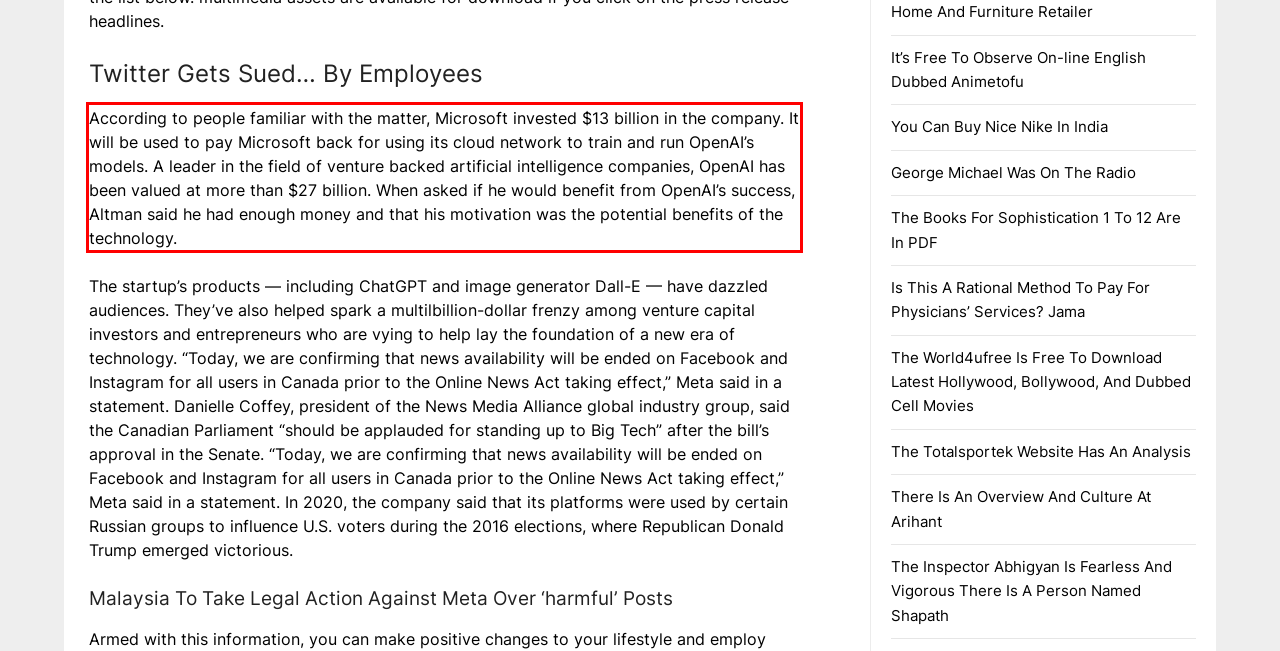You are presented with a screenshot containing a red rectangle. Extract the text found inside this red bounding box.

According to people familiar with the matter, Microsoft invested $13 billion in the company. It will be used to pay Microsoft back for using its cloud network to train and run OpenAI’s models. A leader in the field of venture backed artificial intelligence companies, OpenAI has been valued at more than $27 billion. When asked if he would benefit from OpenAI’s success, Altman said he had enough money and that his motivation was the potential benefits of the technology.